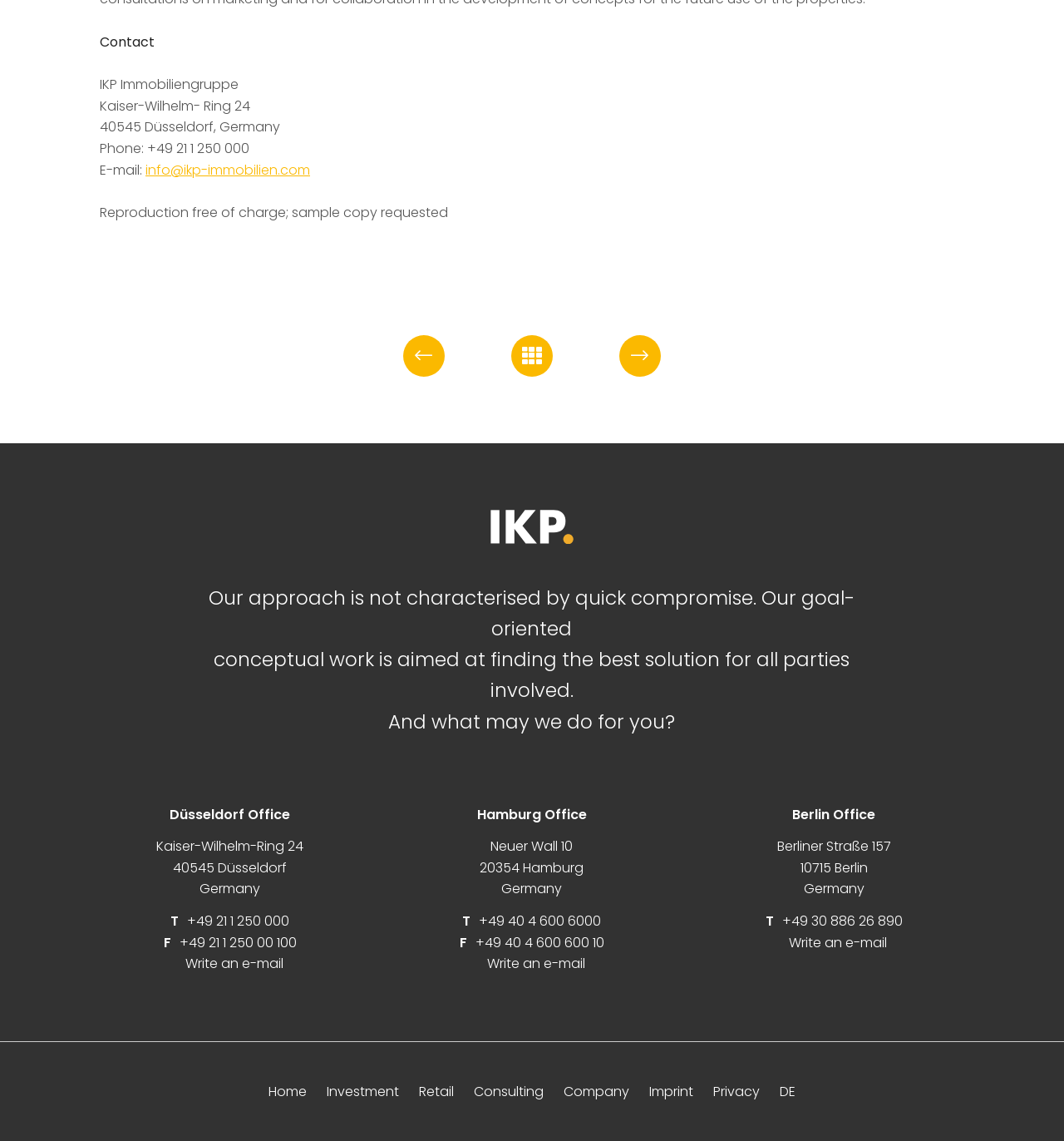Please pinpoint the bounding box coordinates for the region I should click to adhere to this instruction: "Click the 'Home' link".

[0.461, 0.447, 0.539, 0.483]